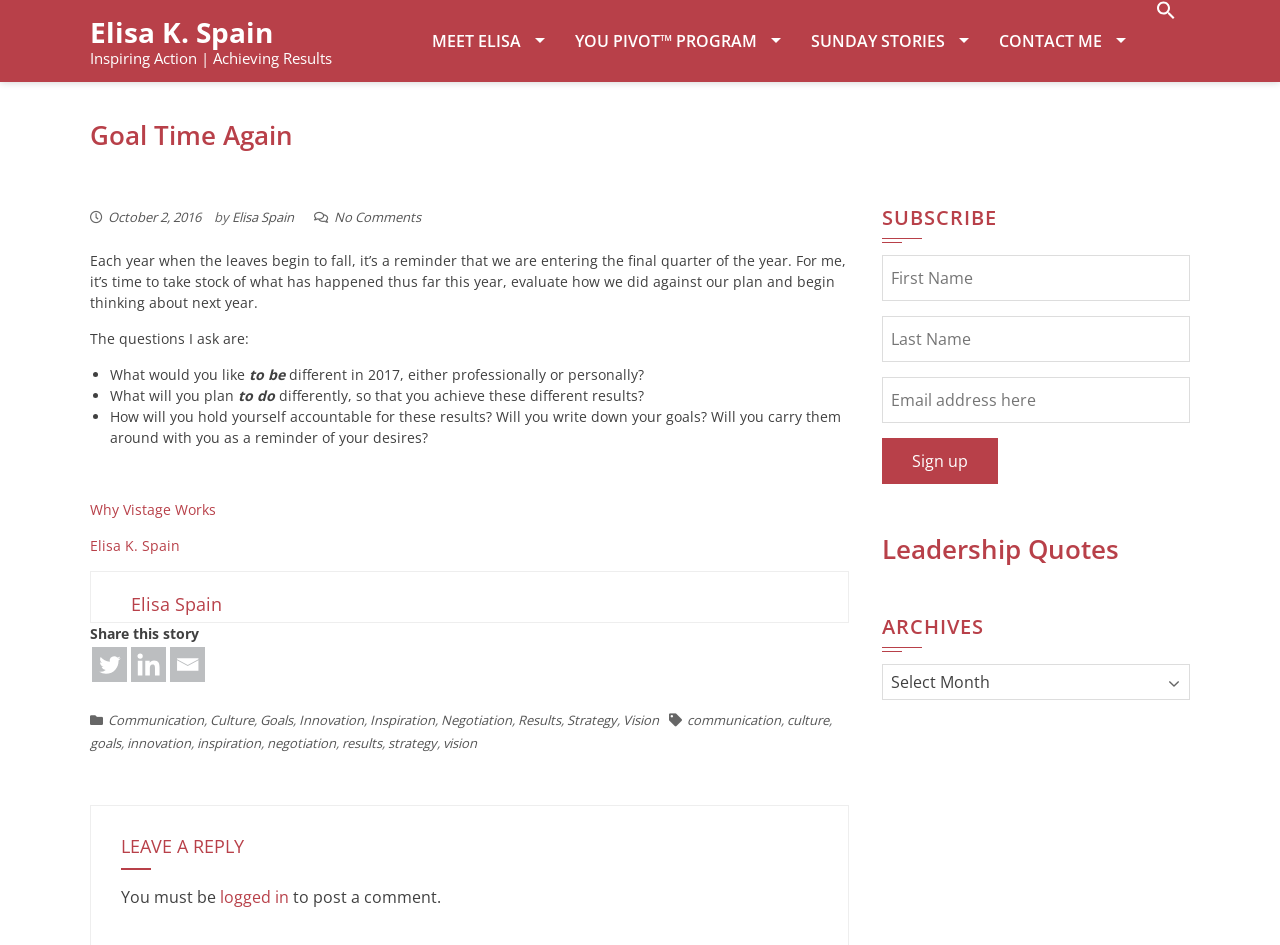Determine the main headline of the webpage and provide its text.

Goal Time Again